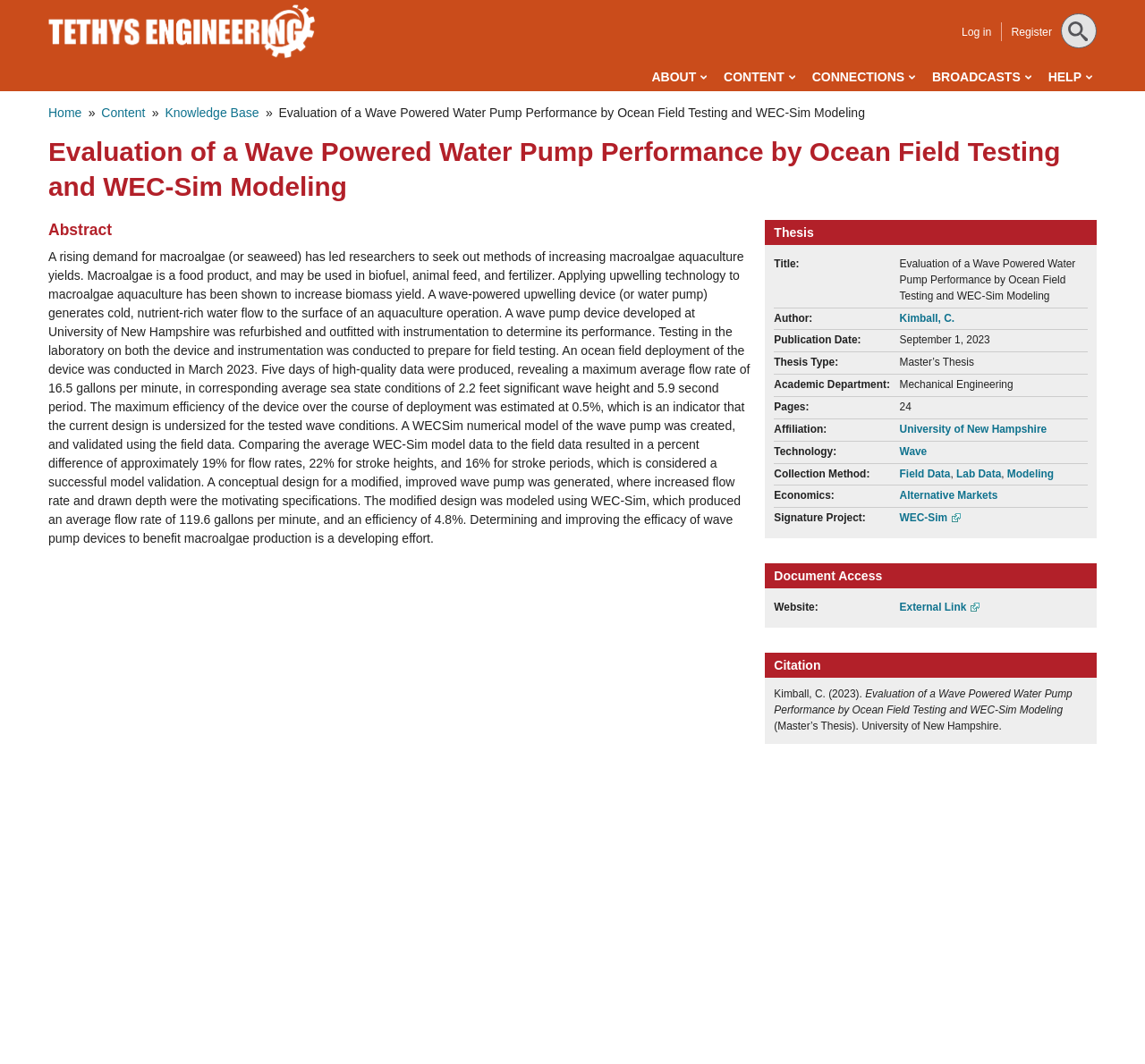What is the maximum average flow rate of the device?
Answer the question with a single word or phrase derived from the image.

16.5 gallons per minute